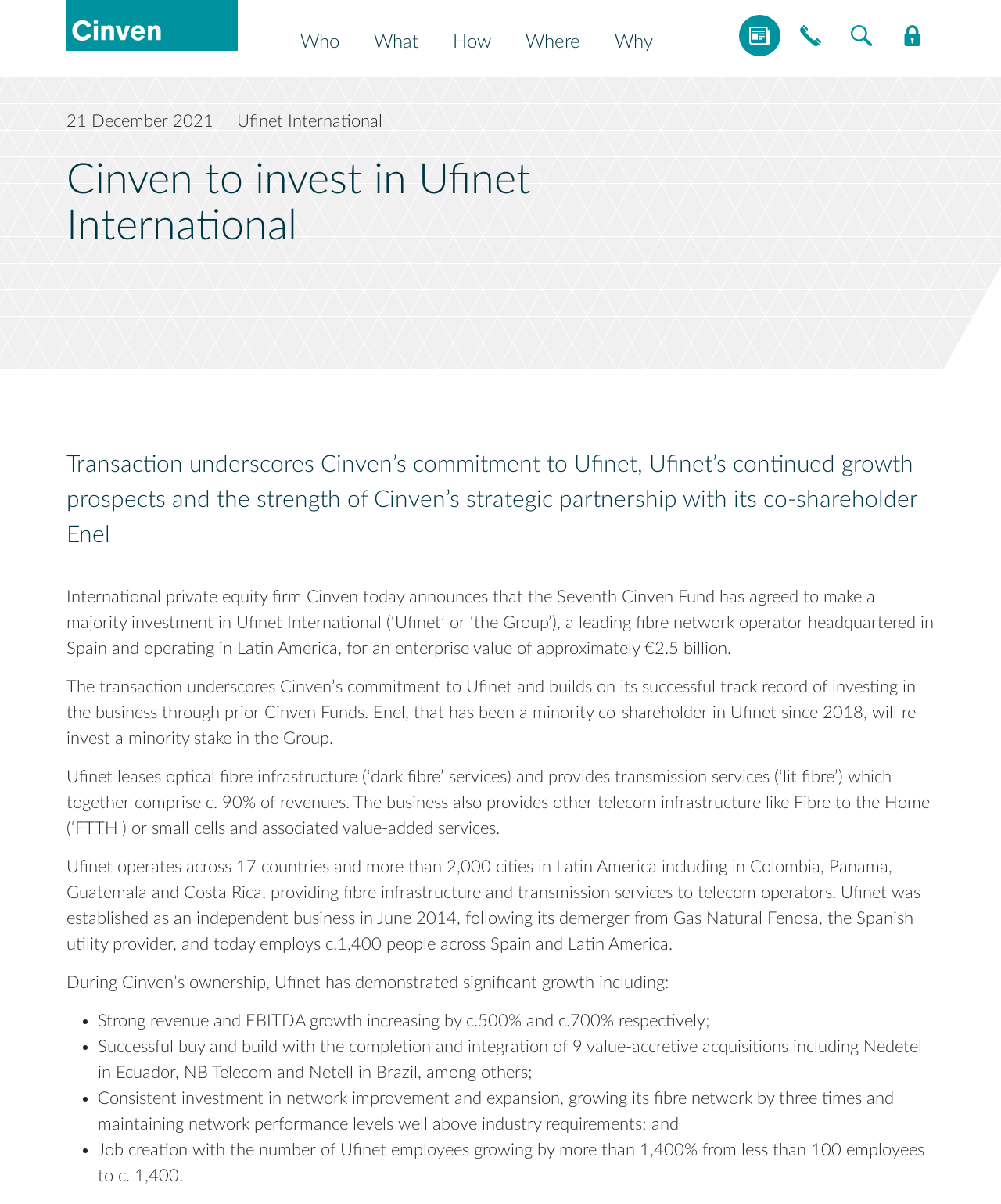Use one word or a short phrase to answer the question provided: 
What is the date of the news article?

21 December 2021